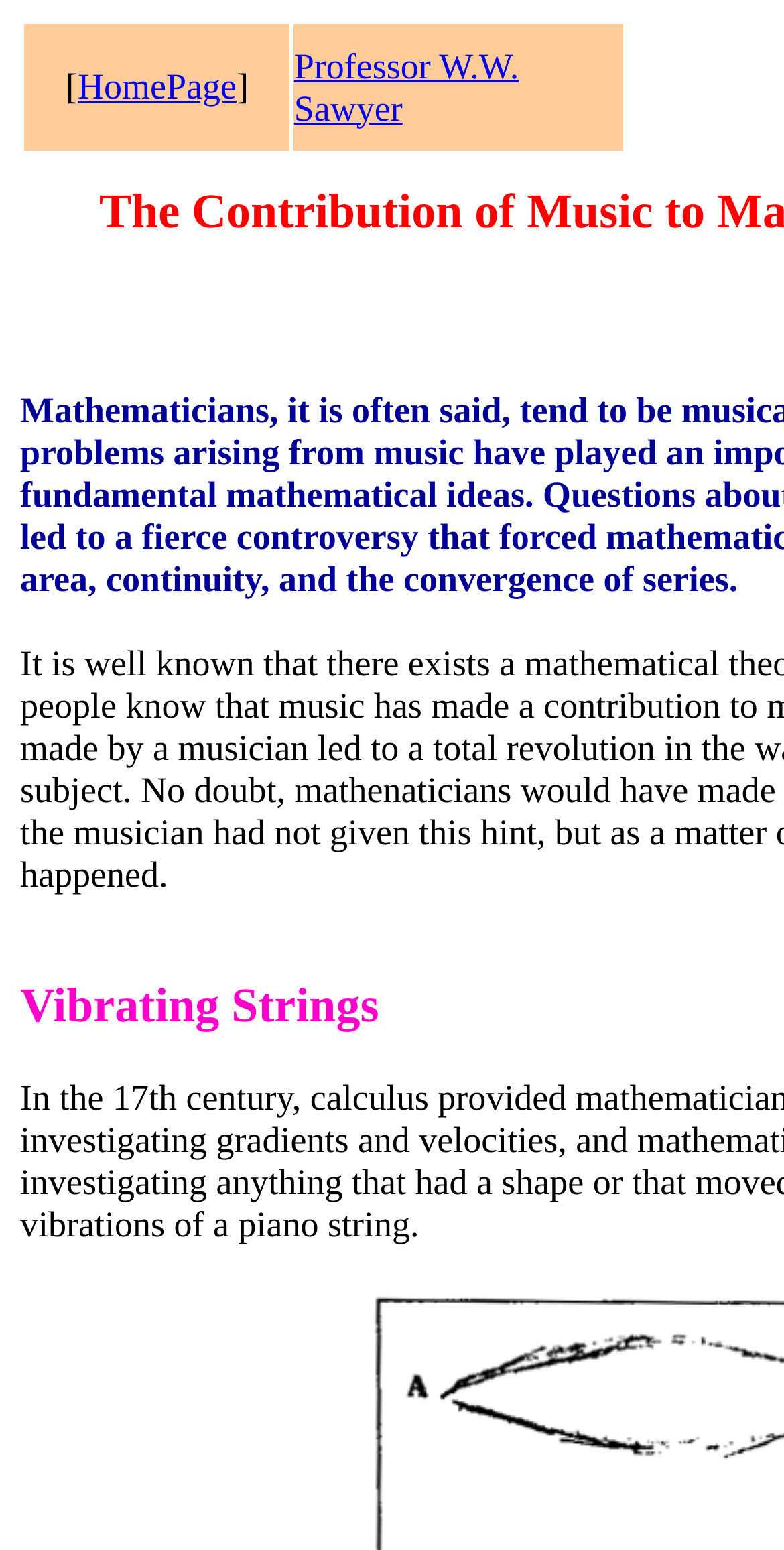Determine the bounding box of the UI element mentioned here: "Professor W.W. Sawyer". The coordinates must be in the format [left, top, right, bottom] with values ranging from 0 to 1.

[0.375, 0.033, 0.662, 0.082]